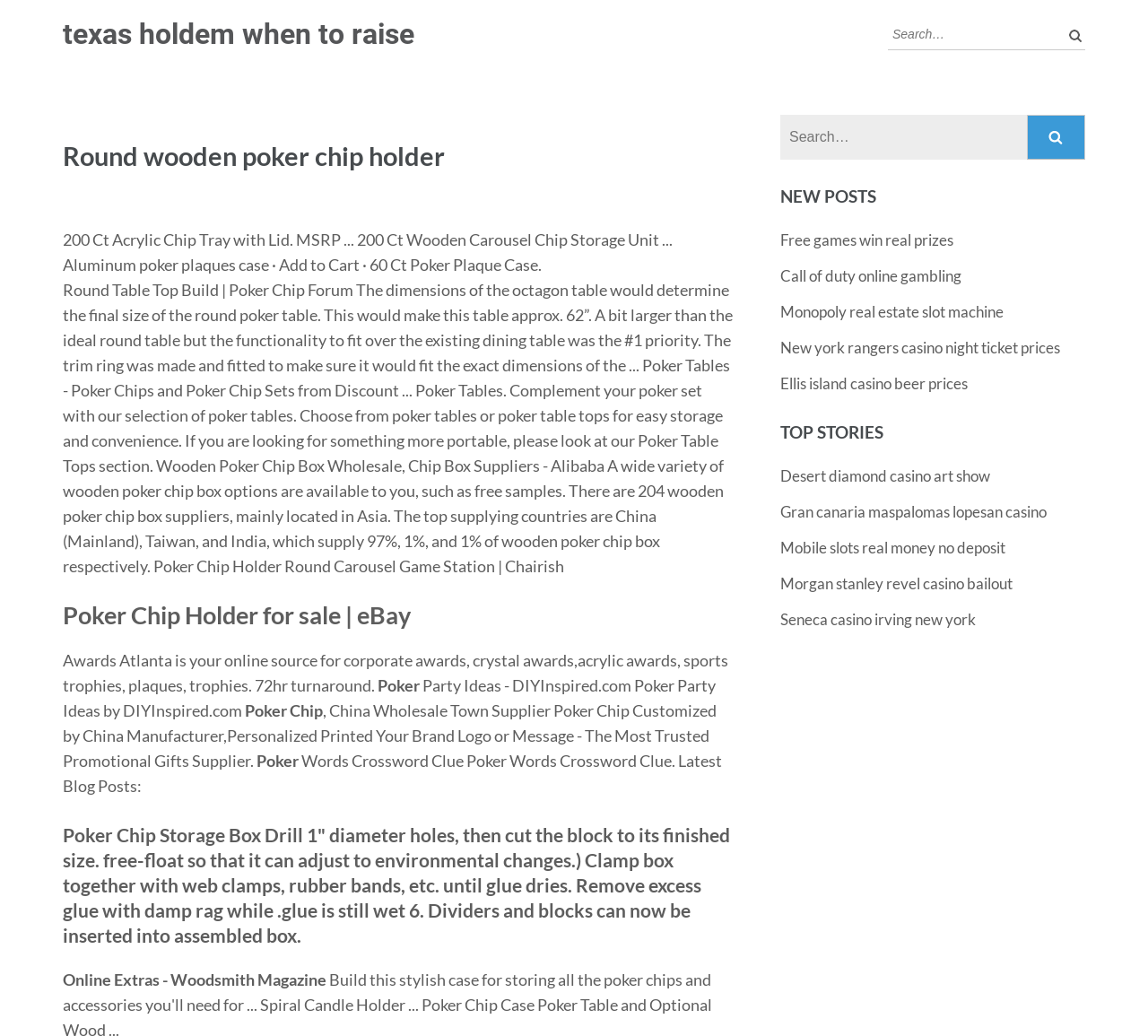Find the UI element described as: "parent_node: Search: value="Search"" and predict its bounding box coordinates. Ensure the coordinates are four float numbers between 0 and 1, [left, top, right, bottom].

[0.895, 0.111, 0.945, 0.154]